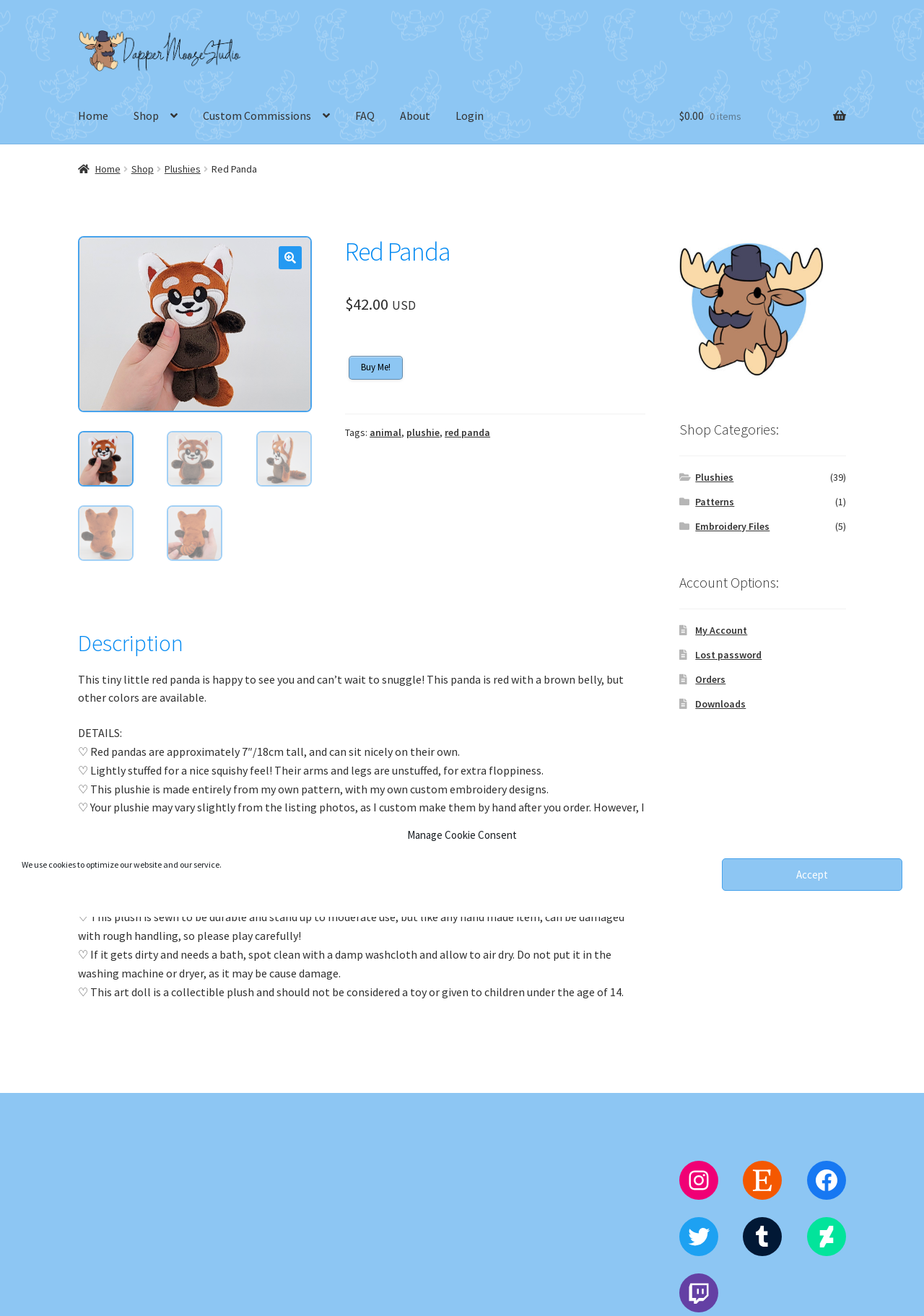Please analyze the image and provide a thorough answer to the question:
How many categories are there in the shop?

I counted the number of categories in the shop section, and there are three: Plushies, Patterns, and Embroidery Files.